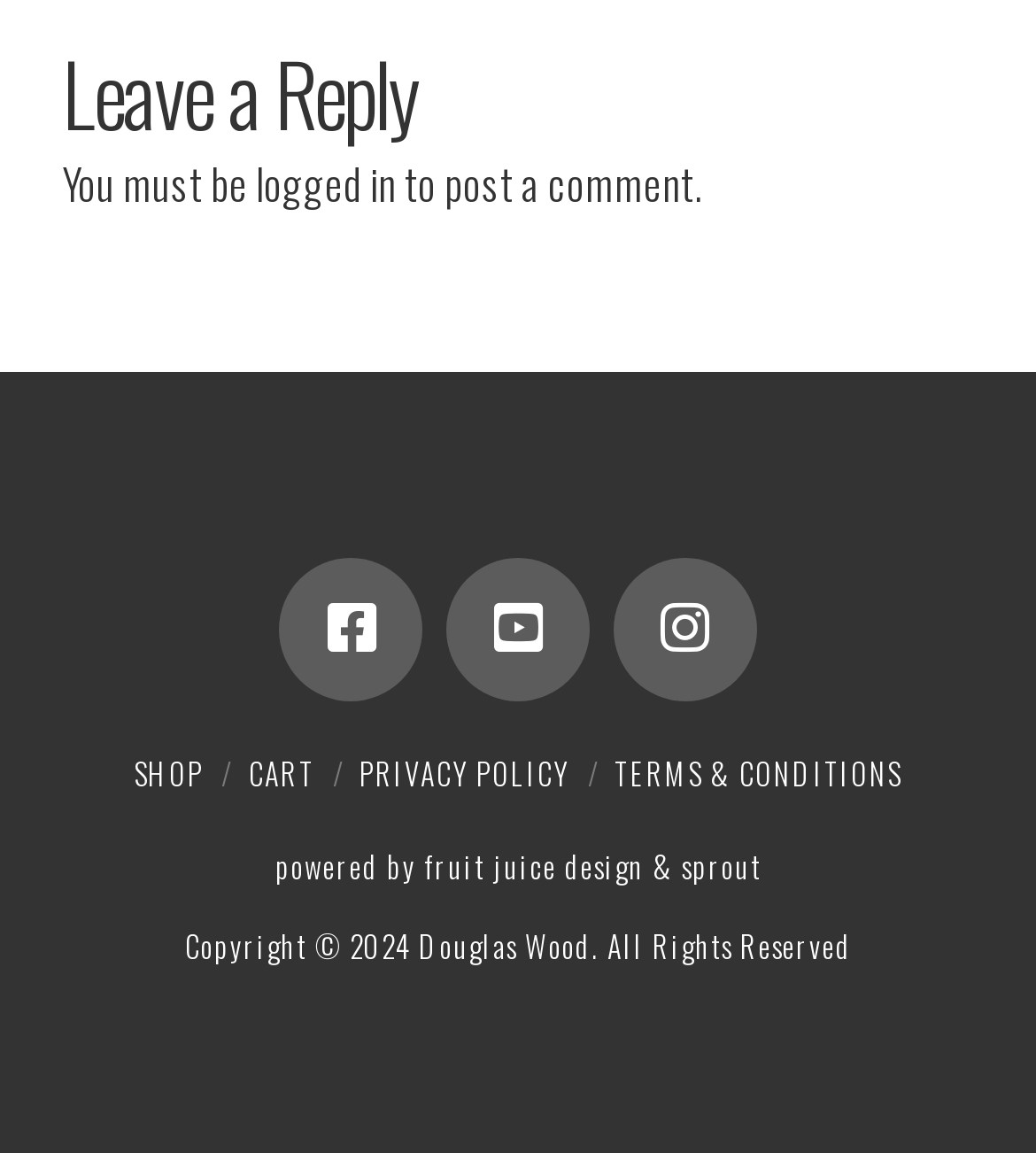Kindly provide the bounding box coordinates of the section you need to click on to fulfill the given instruction: "Visit The Race Man's Home Companion".

None